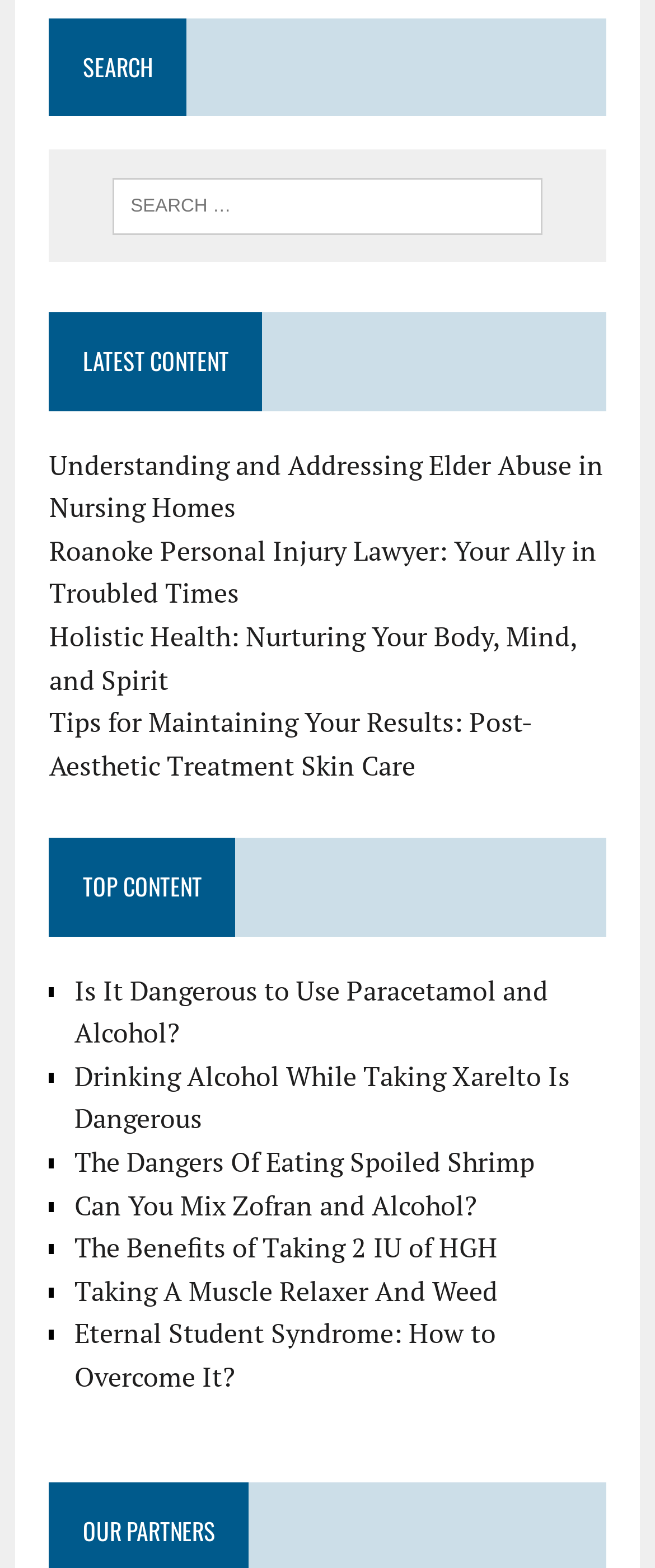Could you determine the bounding box coordinates of the clickable element to complete the instruction: "check out Eternal Student Syndrome: How to Overcome It?"? Provide the coordinates as four float numbers between 0 and 1, i.e., [left, top, right, bottom].

[0.113, 0.839, 0.757, 0.89]